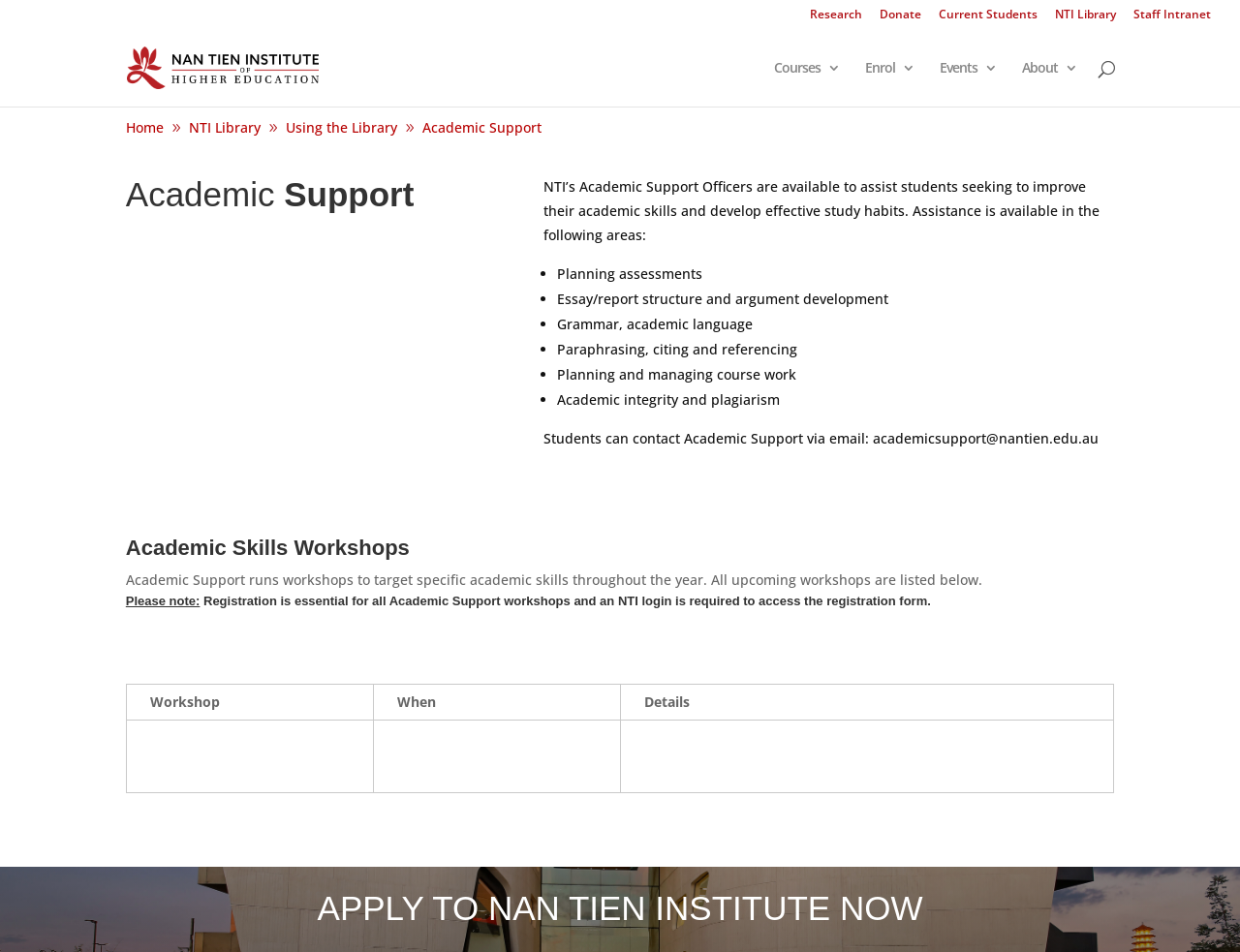Identify the bounding box for the given UI element using the description provided. Coordinates should be in the format (top-left x, top-left y, bottom-right x, bottom-right y) and must be between 0 and 1. Here is the description: Aloha Pregnancy Care Center

None